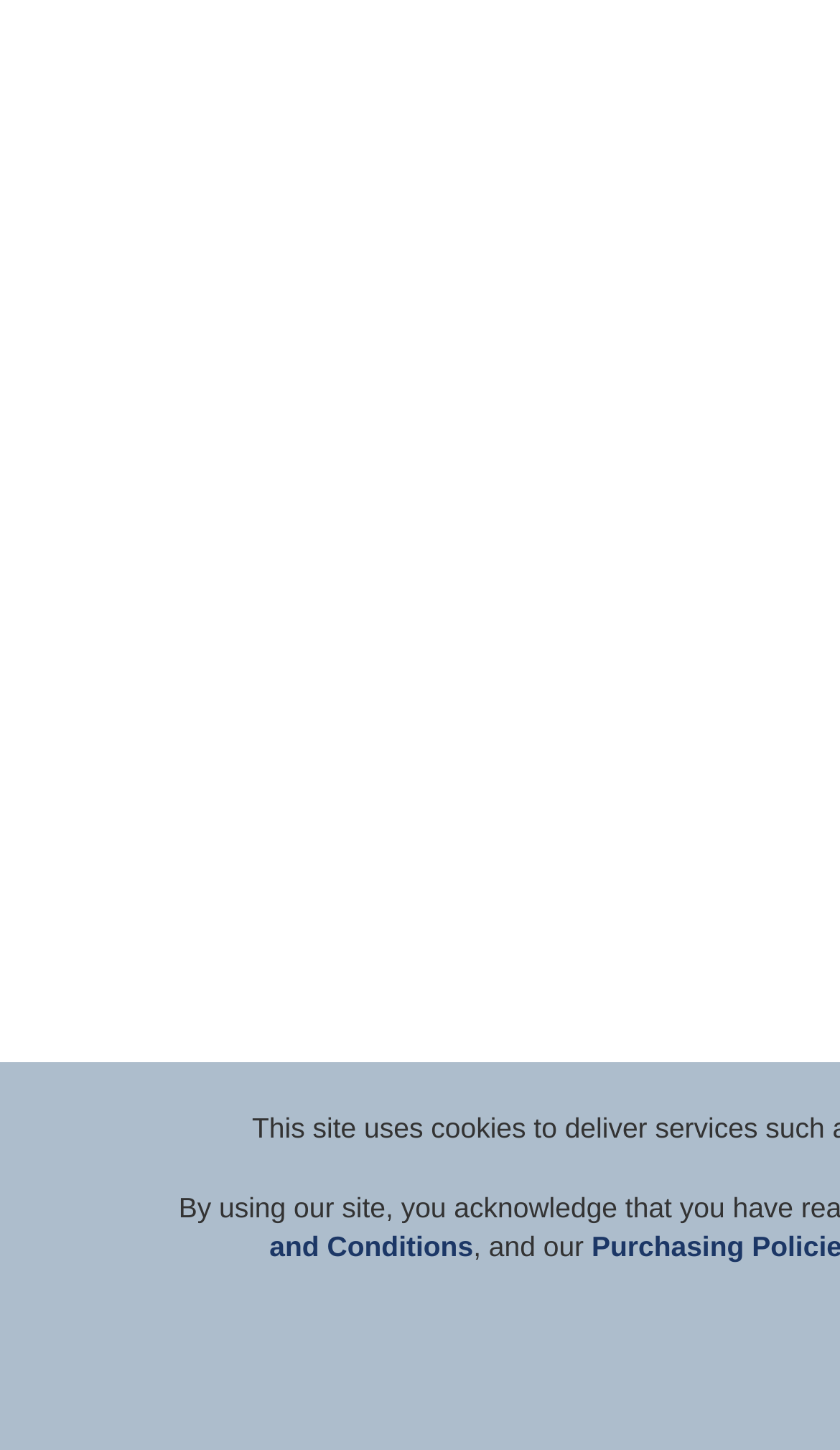Determine the bounding box coordinates for the HTML element described here: "Entrada siguiente →".

None